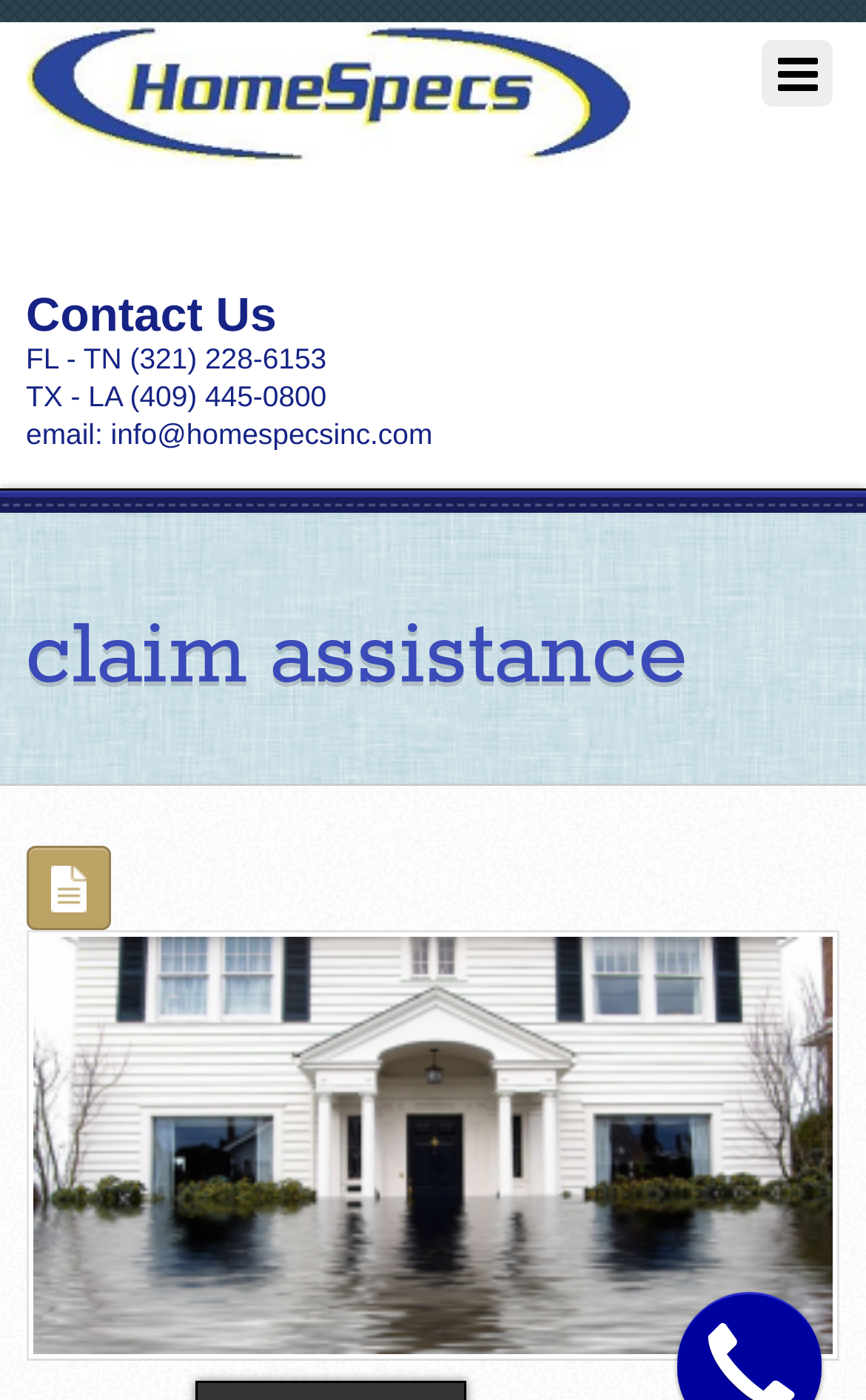What is the company name of the general contractor?
Offer a detailed and exhaustive answer to the question.

The company name can be found in the top-left corner of the webpage, where it says 'HomeSpecs, Inc - General Contractors' in a link and an image.